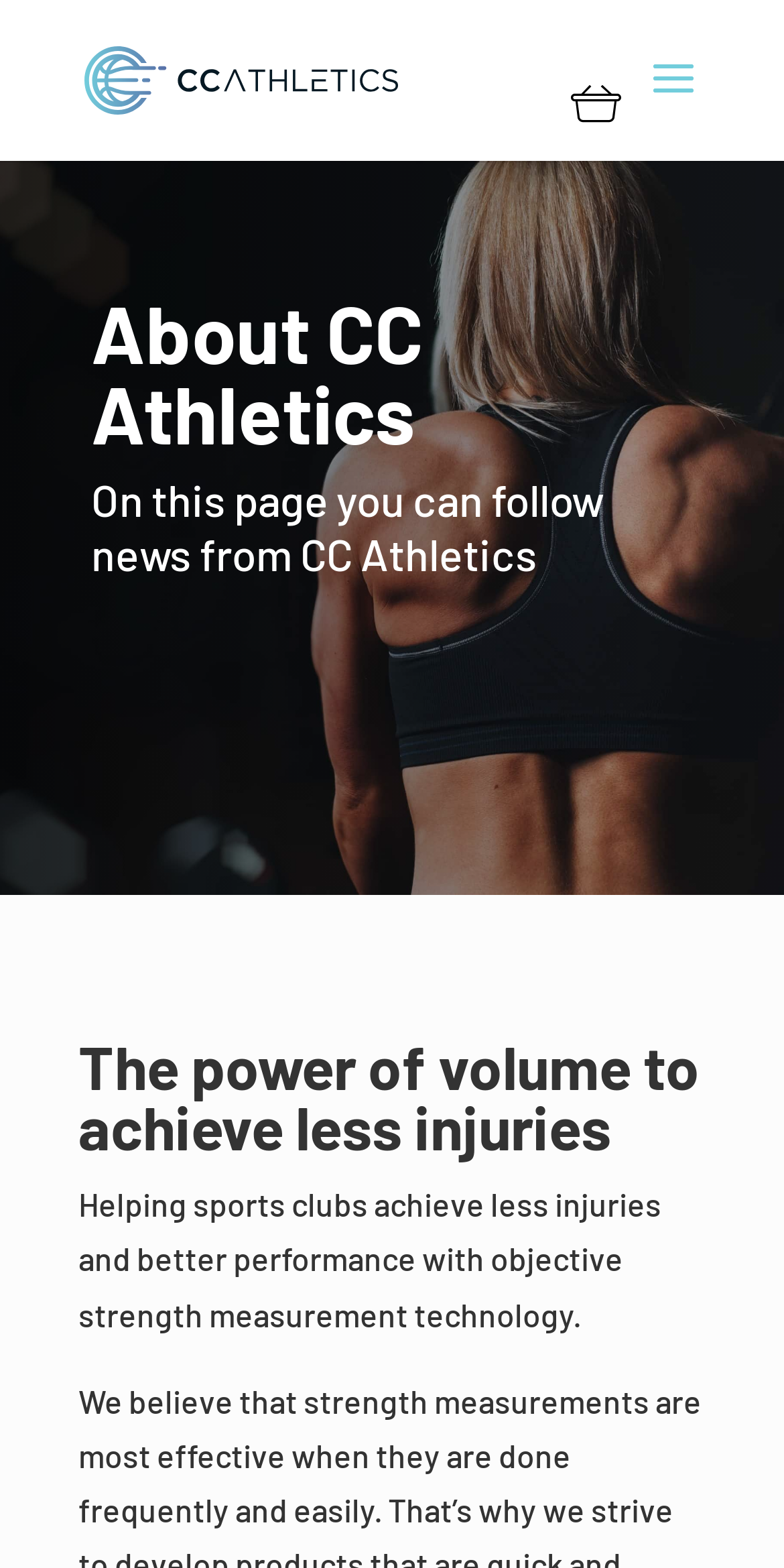Identify and extract the heading text of the webpage.

About CC Athletics